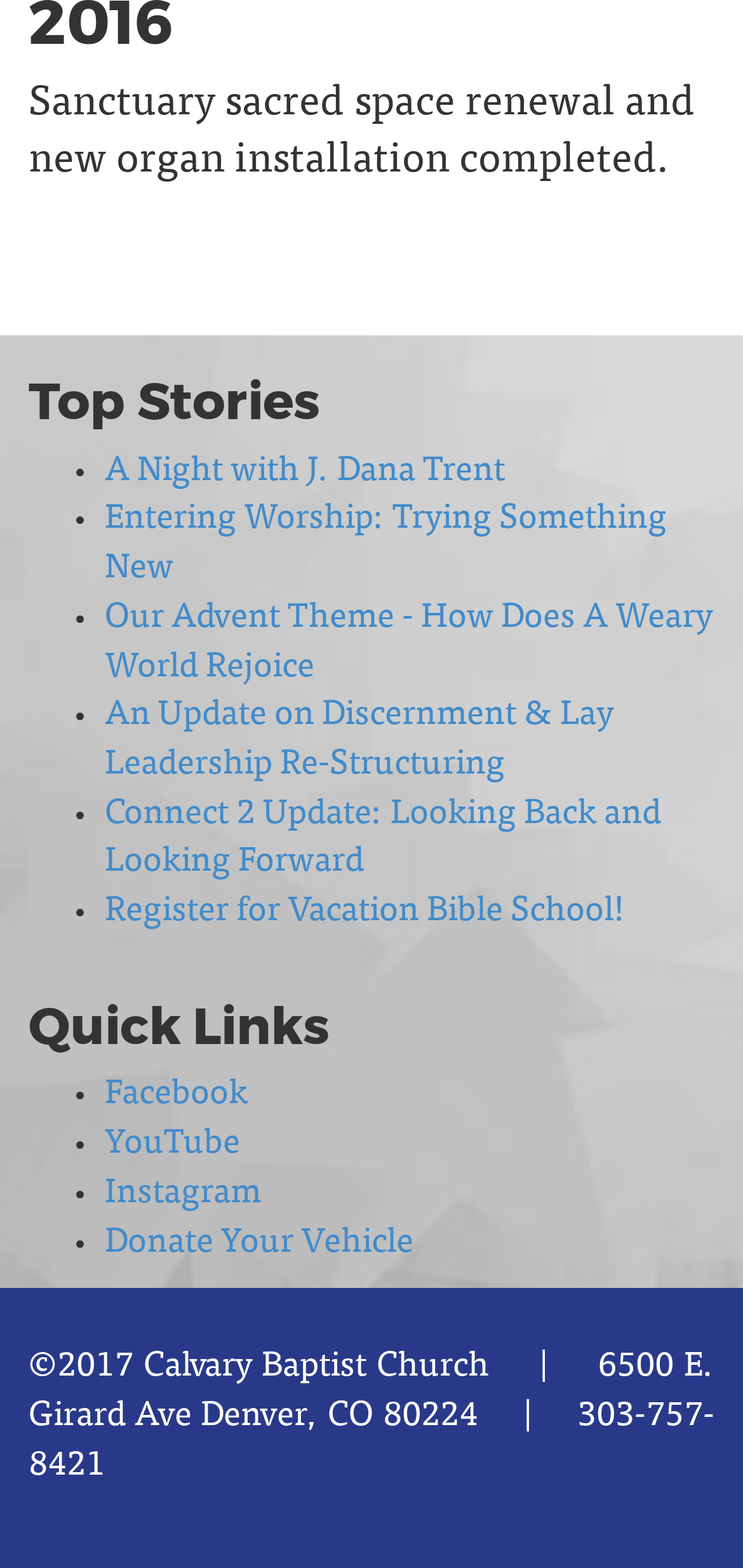Use a single word or phrase to answer the following:
What is the theme of the Advent season?

How Does A Weary World Rejoice